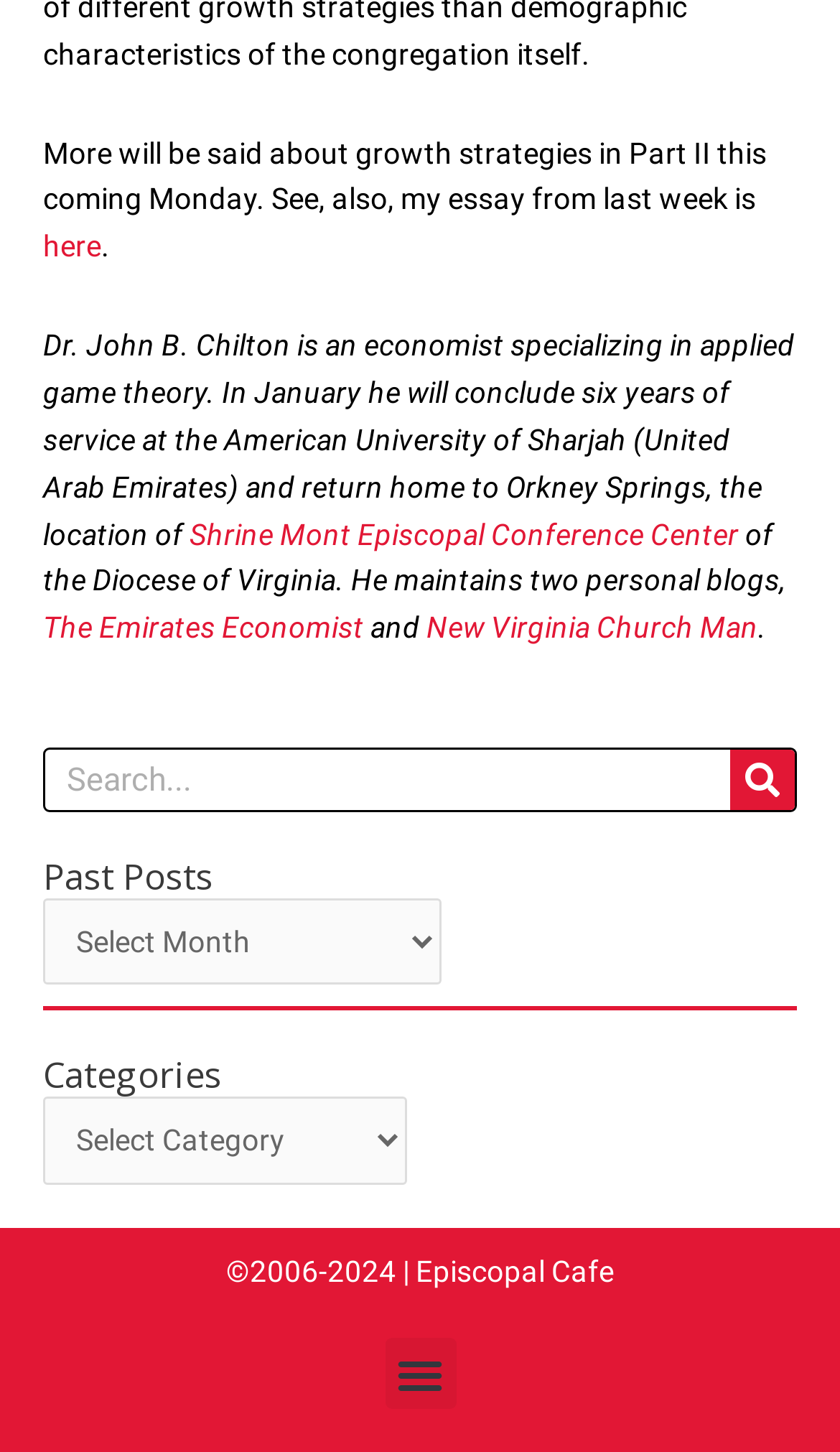Please mark the clickable region by giving the bounding box coordinates needed to complete this instruction: "read the Emirates Economist blog".

[0.051, 0.42, 0.433, 0.444]